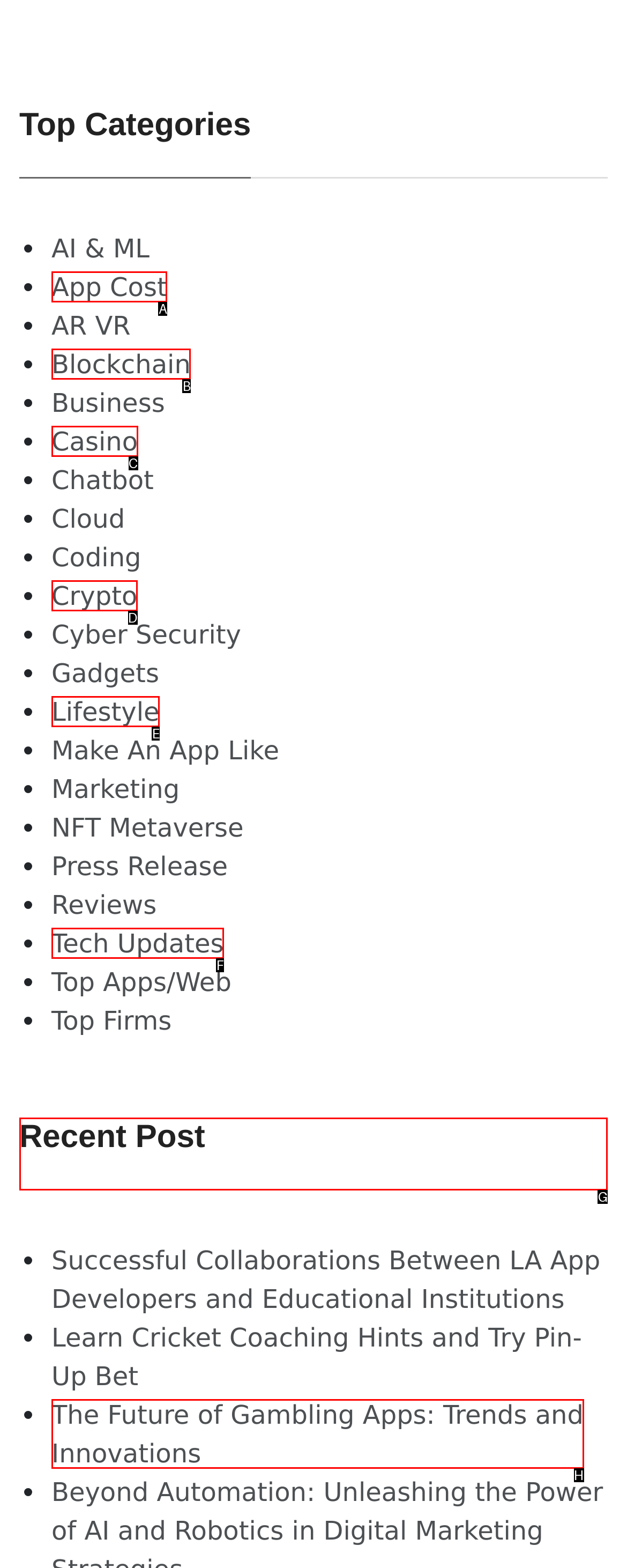Specify the letter of the UI element that should be clicked to achieve the following: View Recent Post
Provide the corresponding letter from the choices given.

G